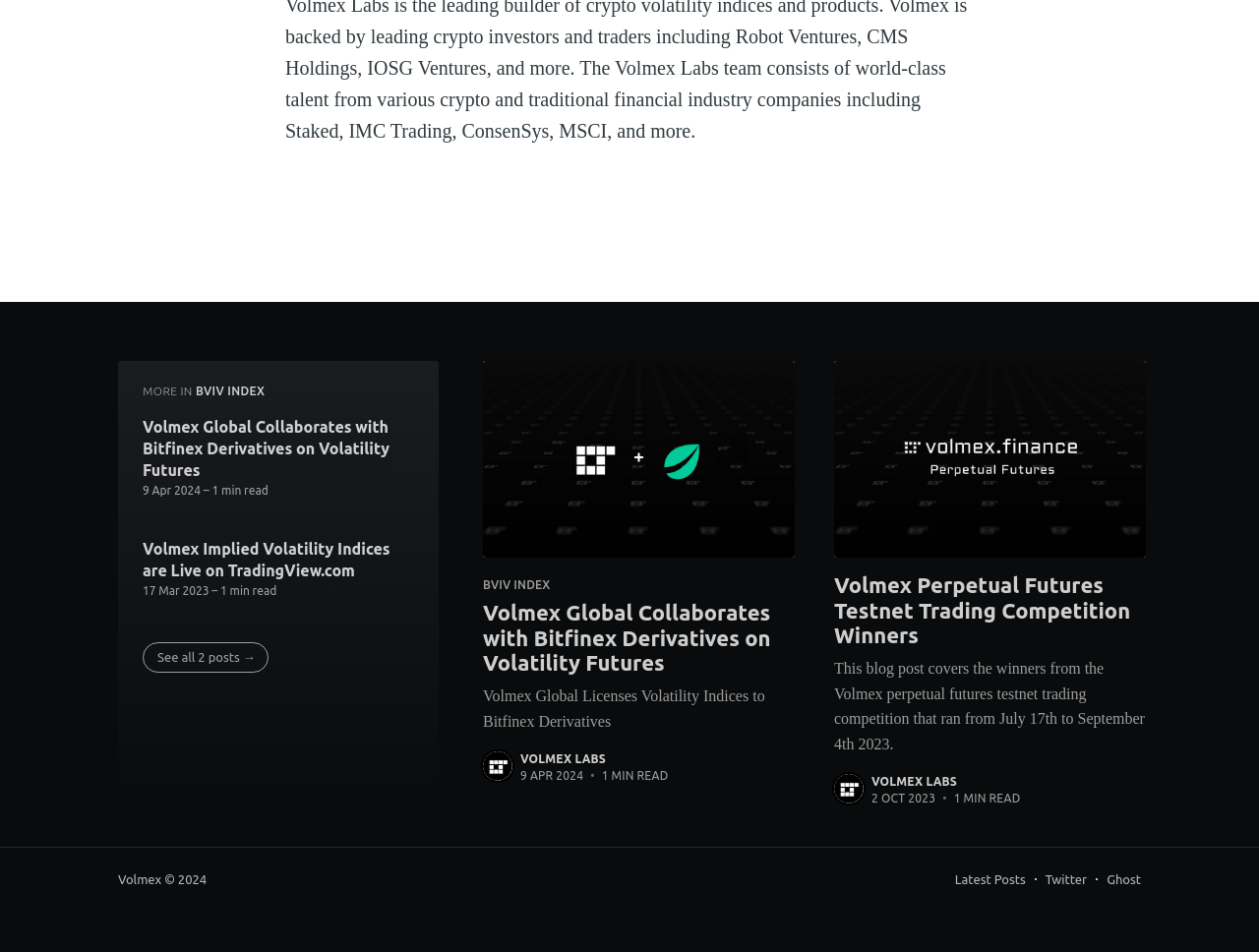Please determine the bounding box coordinates of the element to click on in order to accomplish the following task: "Click on the 'Home' link in the main menu". Ensure the coordinates are four float numbers ranging from 0 to 1, i.e., [left, top, right, bottom].

None